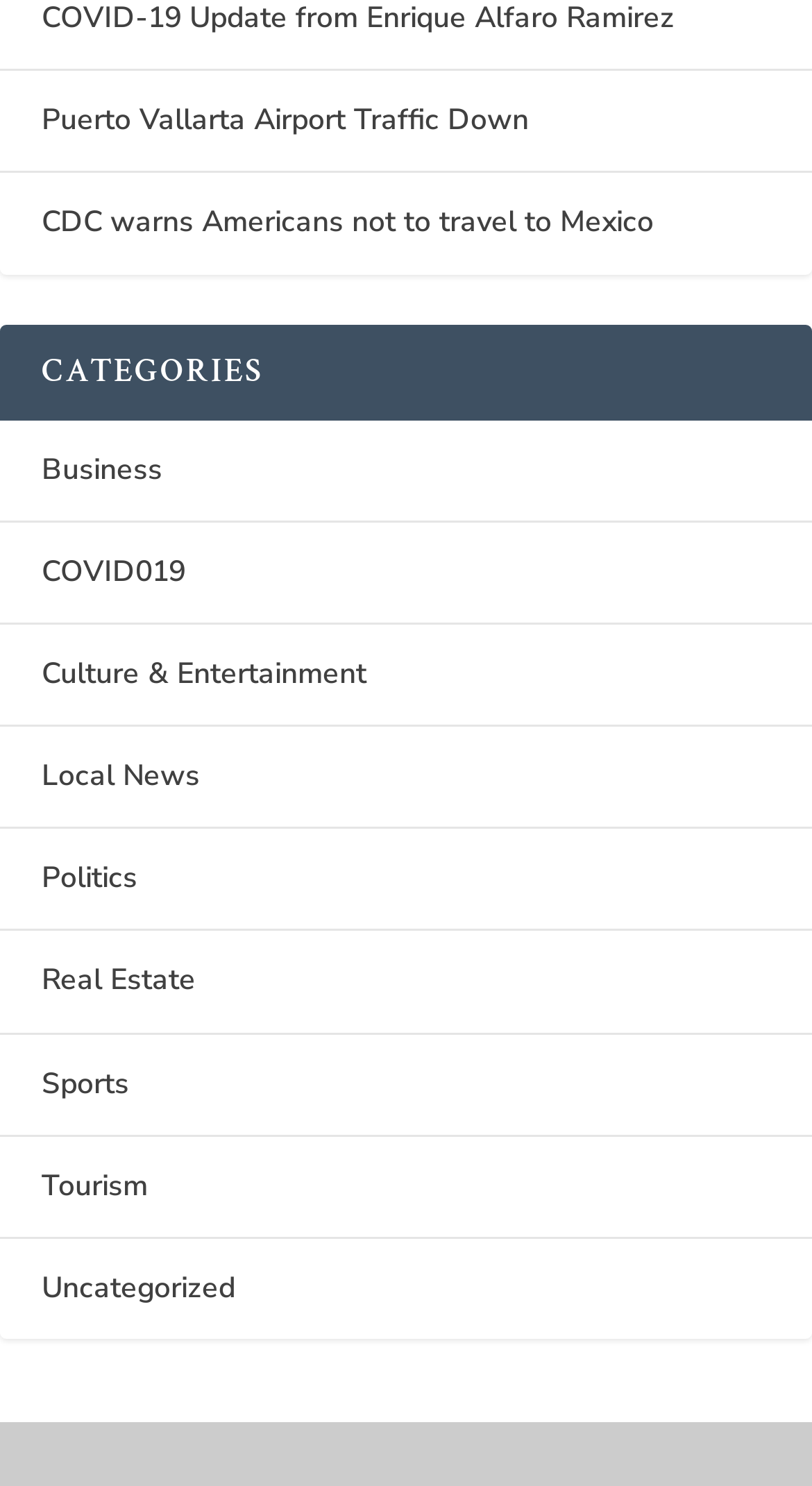Is there a category for Sports?
Based on the image, give a concise answer in the form of a single word or short phrase.

Yes